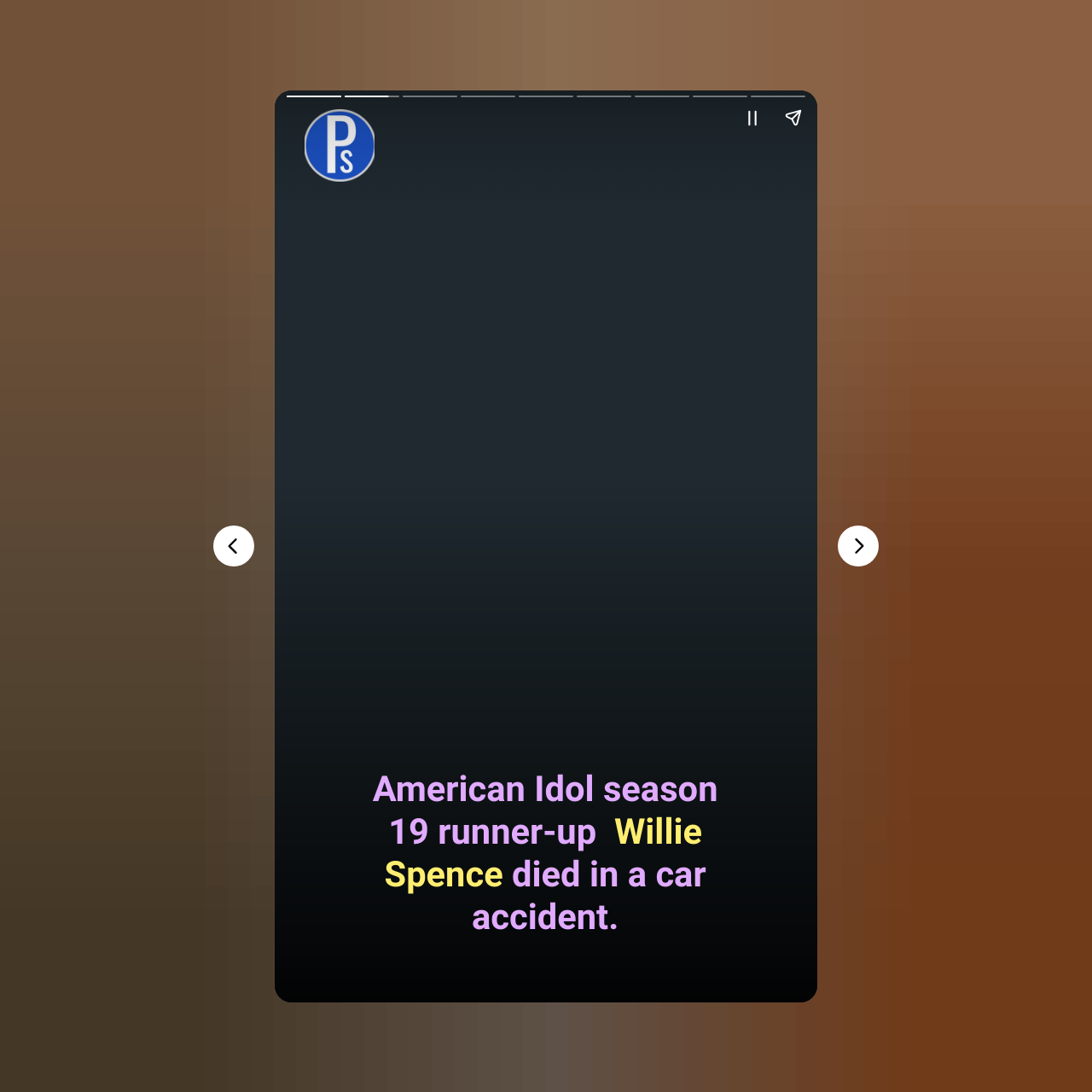How many navigation buttons are on the page?
Use the information from the image to give a detailed answer to the question.

There are four navigation buttons on the page: 'Previous page', 'Next page', 'Pause story', and 'Share story'. These buttons are likely used to navigate through the story or share it with others.